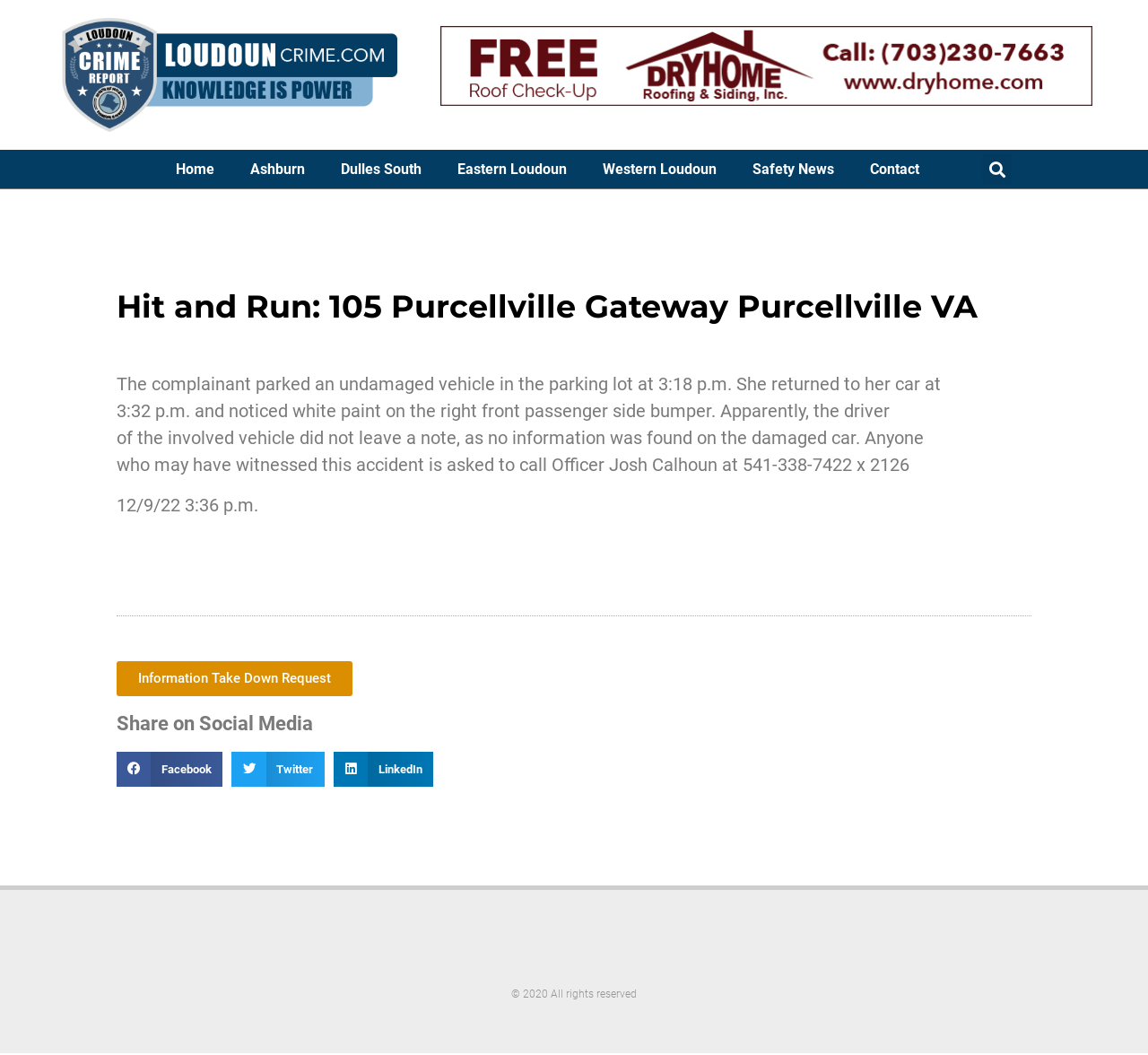Identify the bounding box coordinates for the element you need to click to achieve the following task: "Share on Facebook". The coordinates must be four float values ranging from 0 to 1, formatted as [left, top, right, bottom].

[0.102, 0.713, 0.194, 0.745]